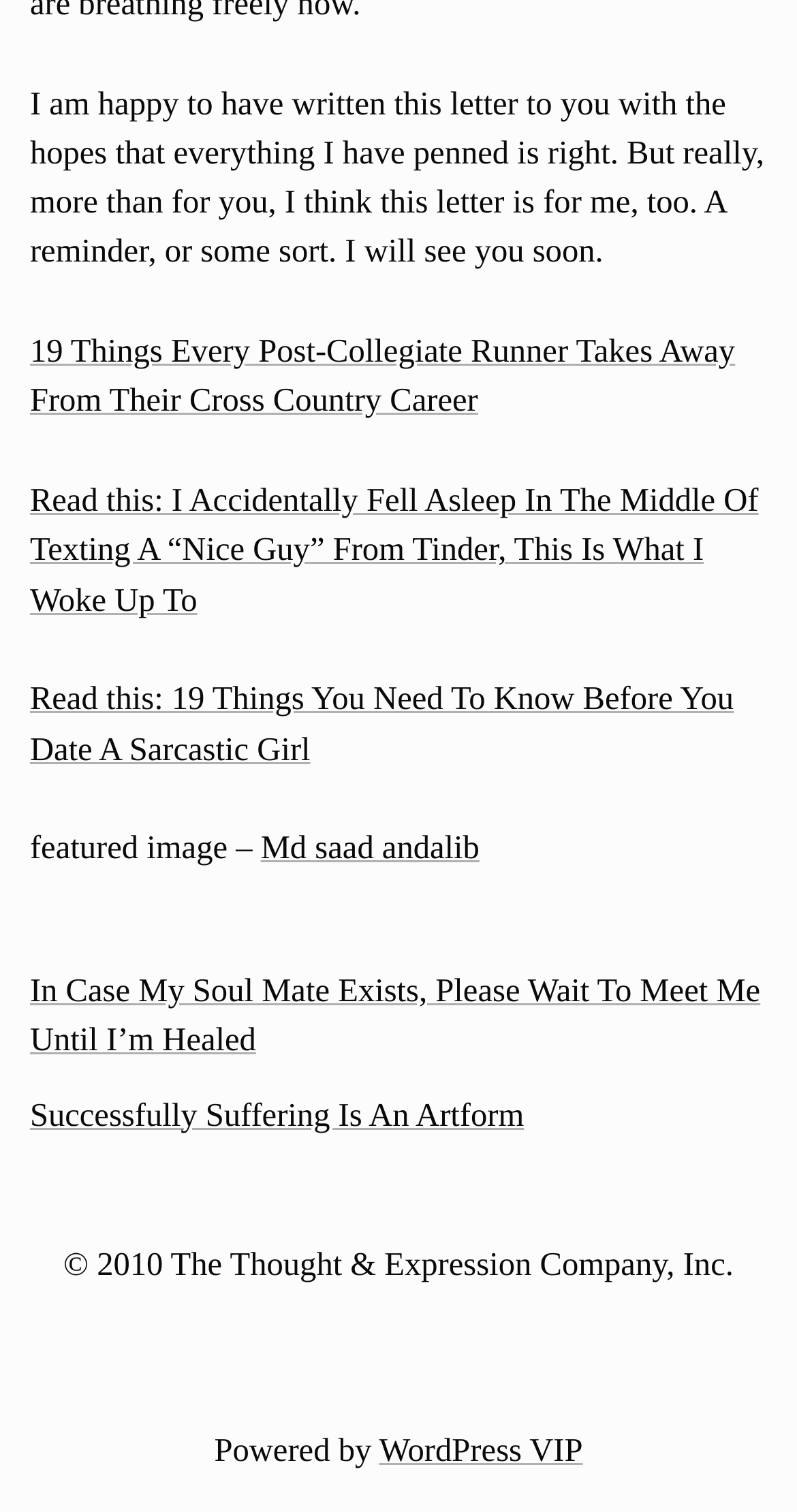Provide a single word or phrase answer to the question: 
What is the platform powering the website?

WordPress VIP